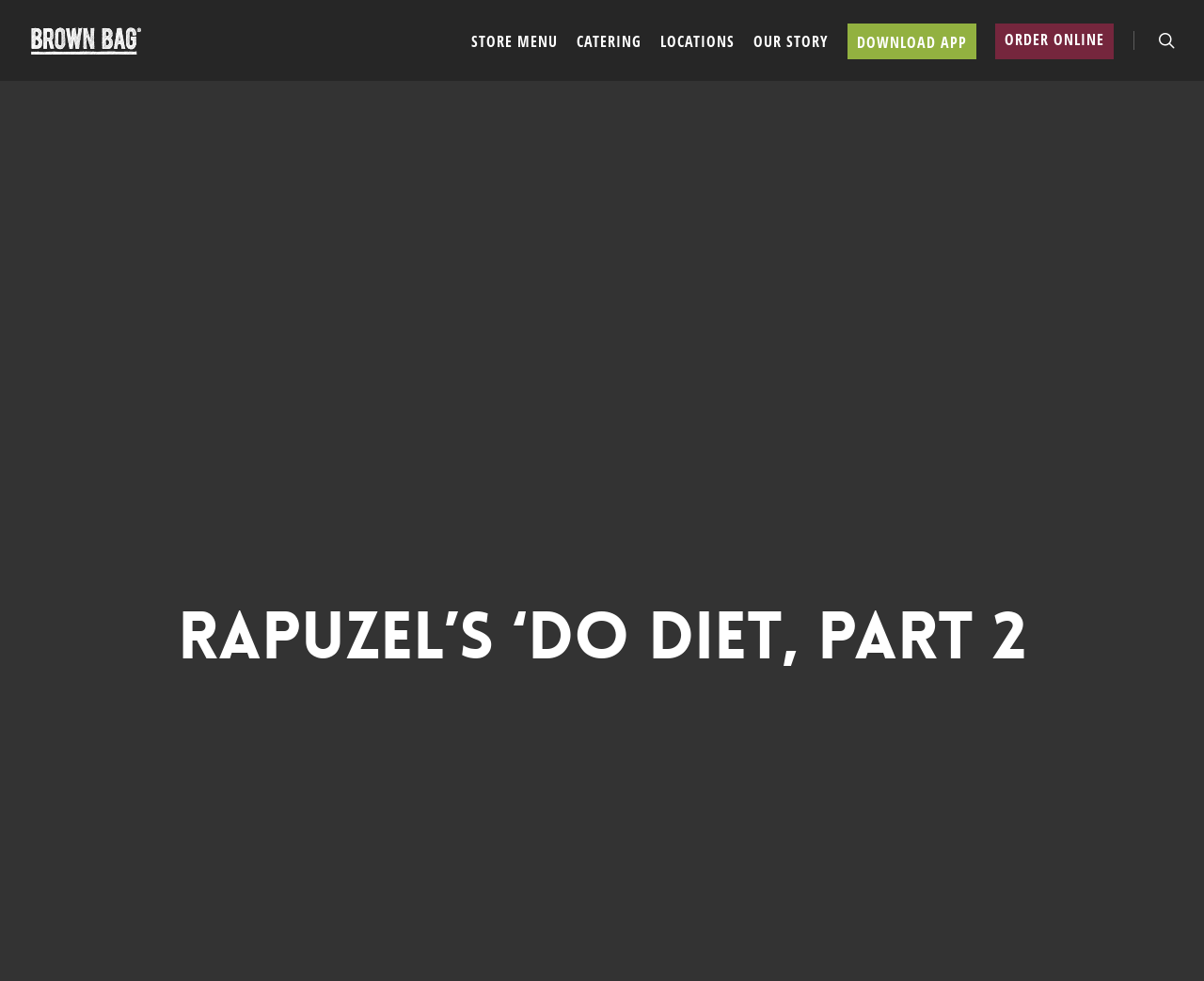Can you give a comprehensive explanation to the question given the content of the image?
Can I order food online?

I found a link with the text 'ORDER ONLINE' at the top navigation bar, which suggests that online ordering is available.